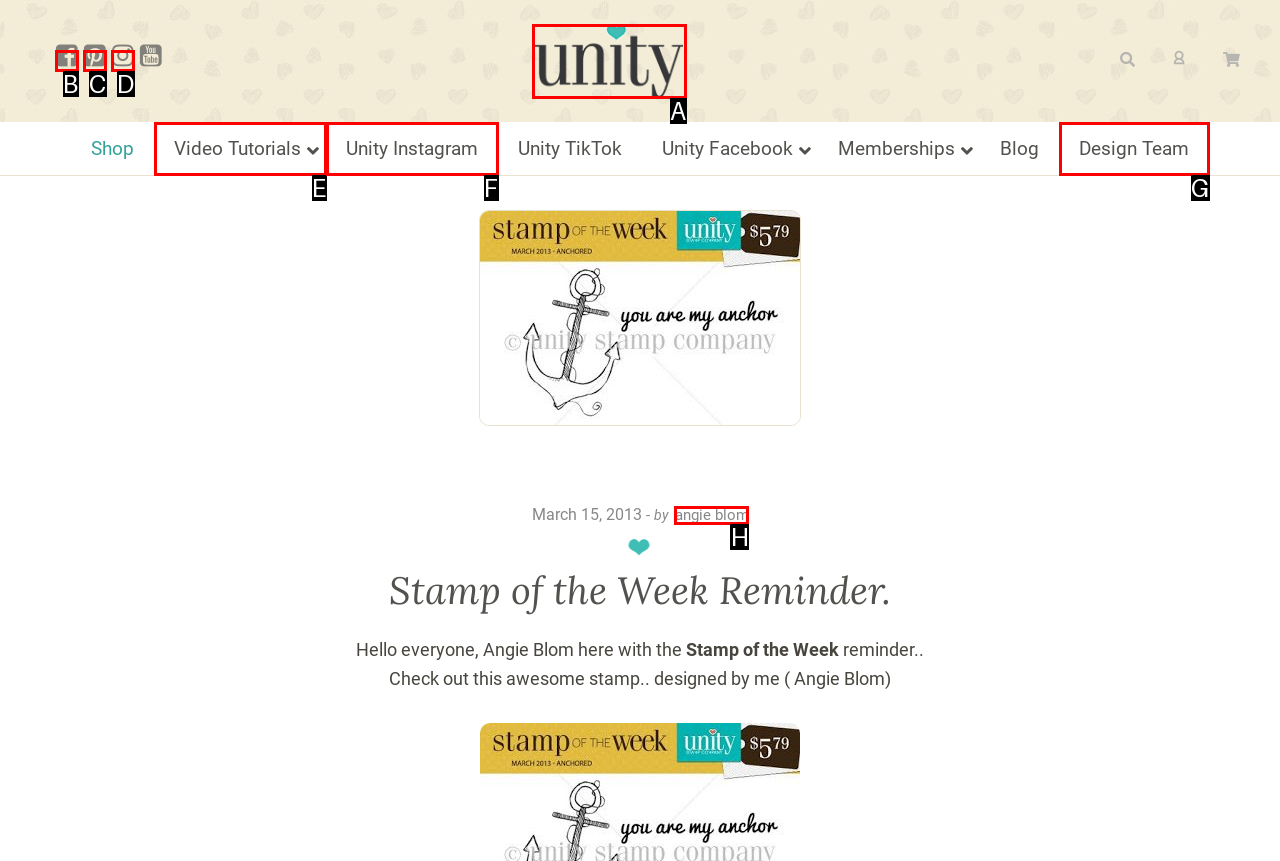Decide which HTML element to click to complete the task: Go to the Unity Blog Provide the letter of the appropriate option.

A